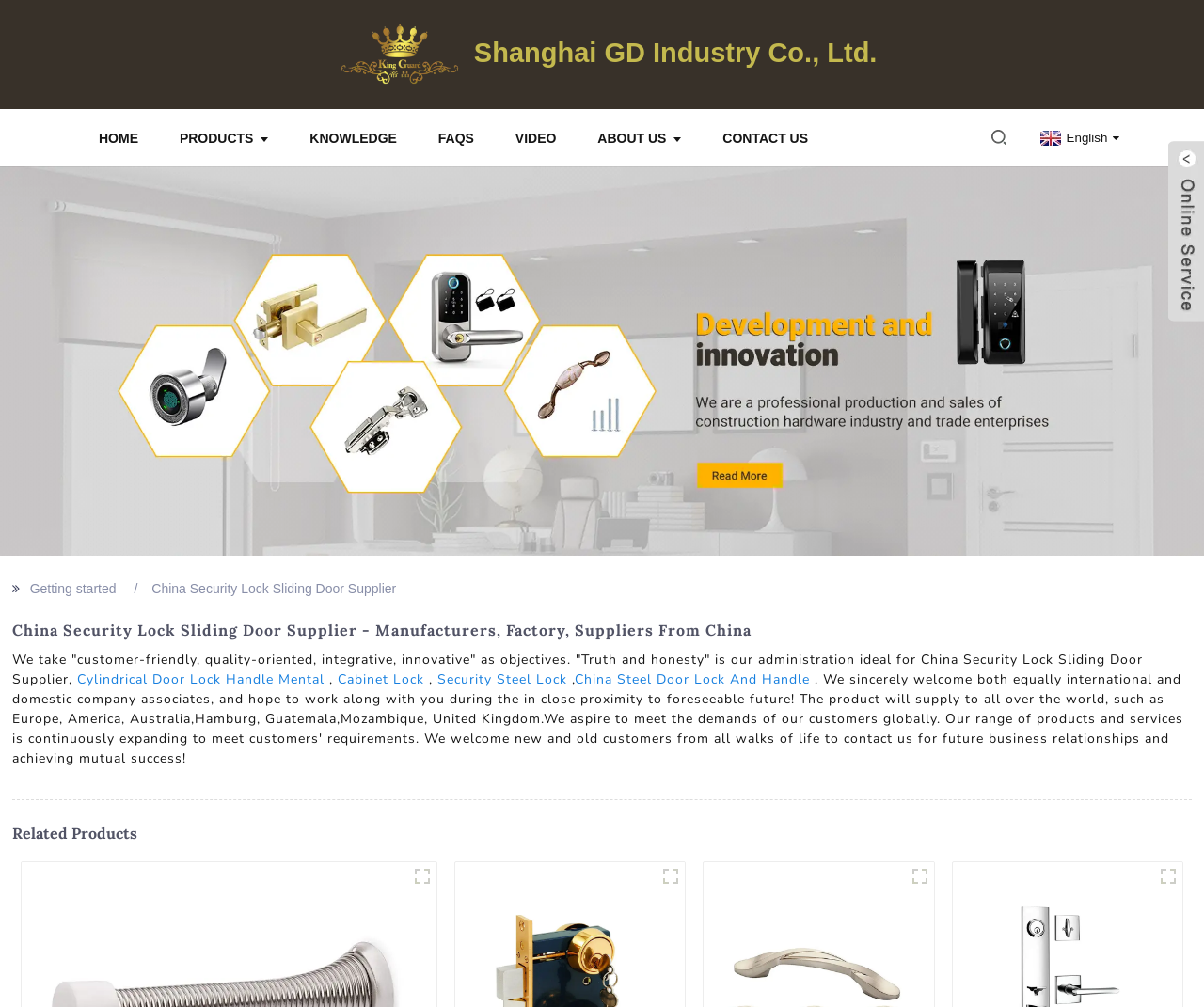Please identify the bounding box coordinates of the element on the webpage that should be clicked to follow this instruction: "Click the HOME link". The bounding box coordinates should be given as four float numbers between 0 and 1, formatted as [left, top, right, bottom].

[0.07, 0.11, 0.127, 0.166]